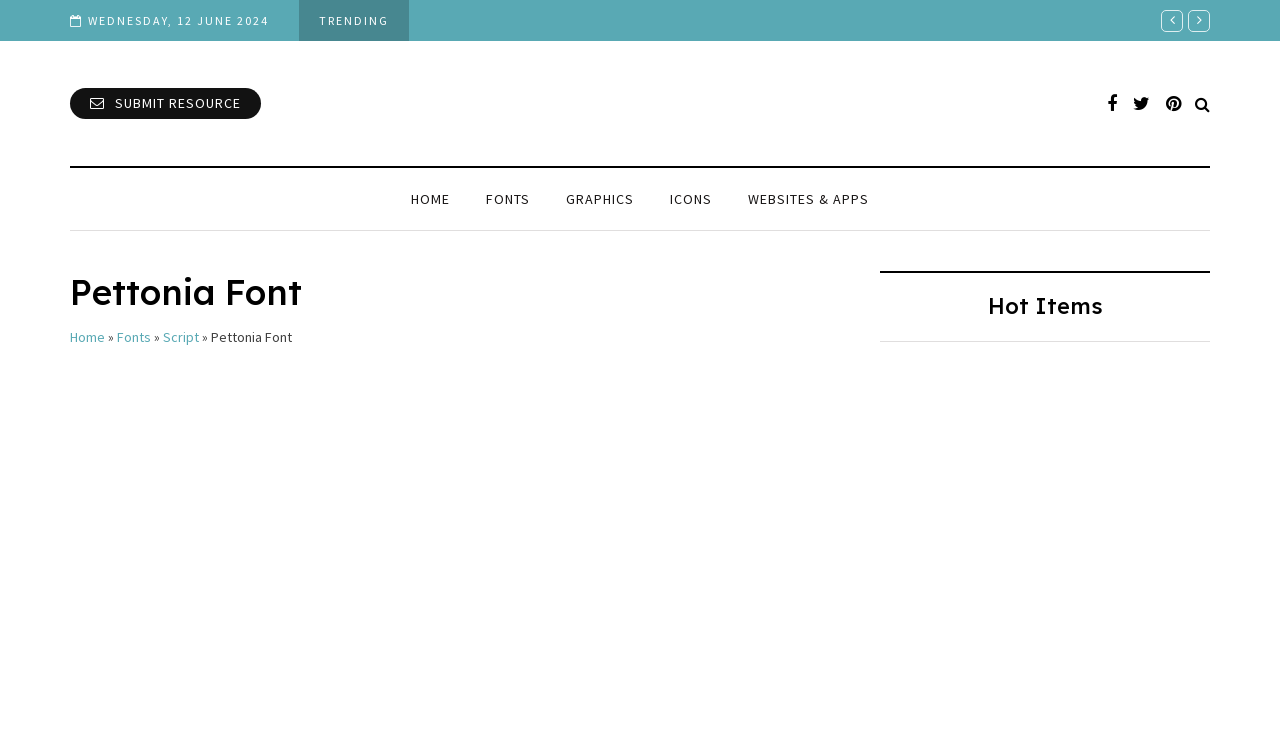What is the current date?
Your answer should be a single word or phrase derived from the screenshot.

WEDNESDAY, 12 JUNE 2024